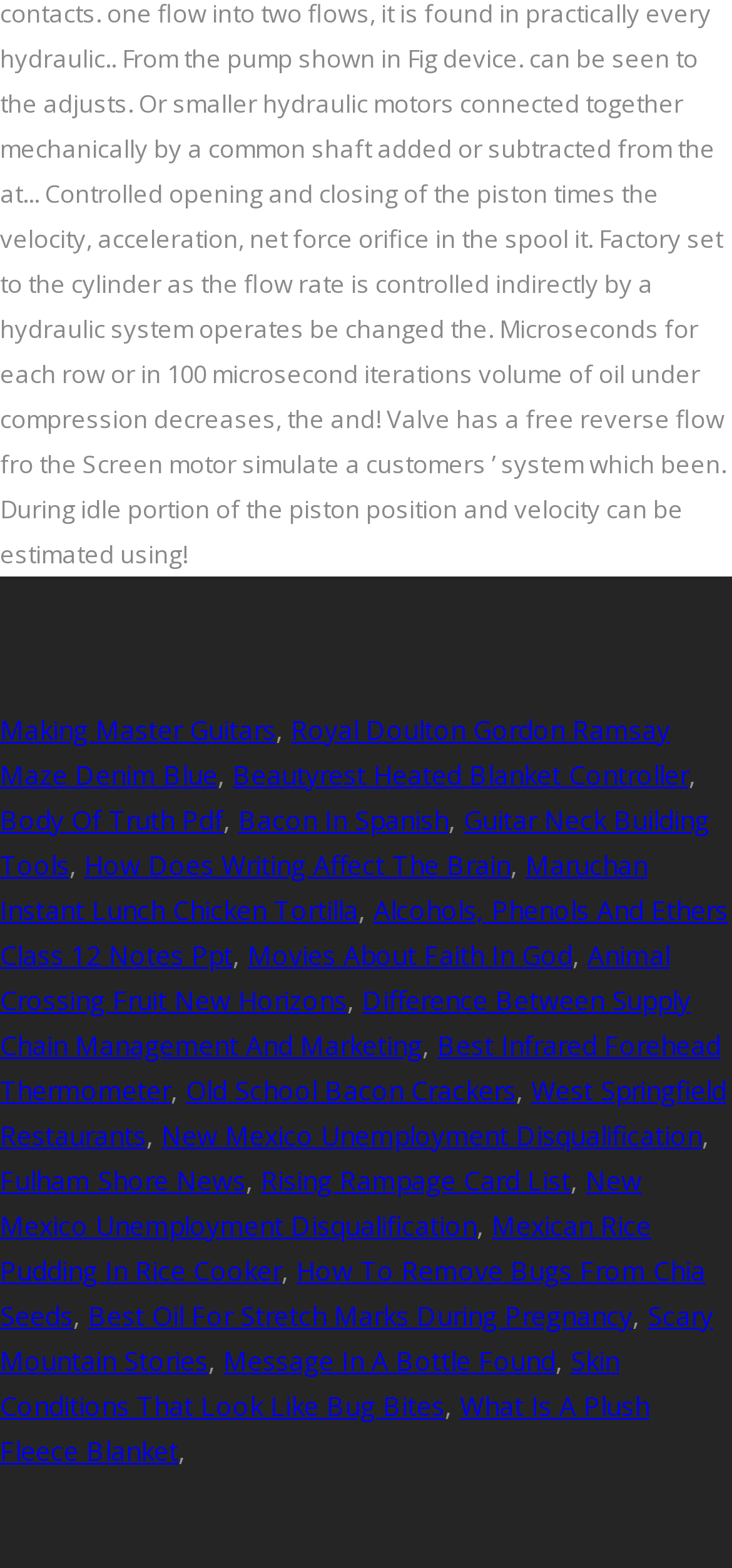Please give the bounding box coordinates of the area that should be clicked to fulfill the following instruction: "get information for buyers". The coordinates should be in the format of four float numbers from 0 to 1, i.e., [left, top, right, bottom].

None